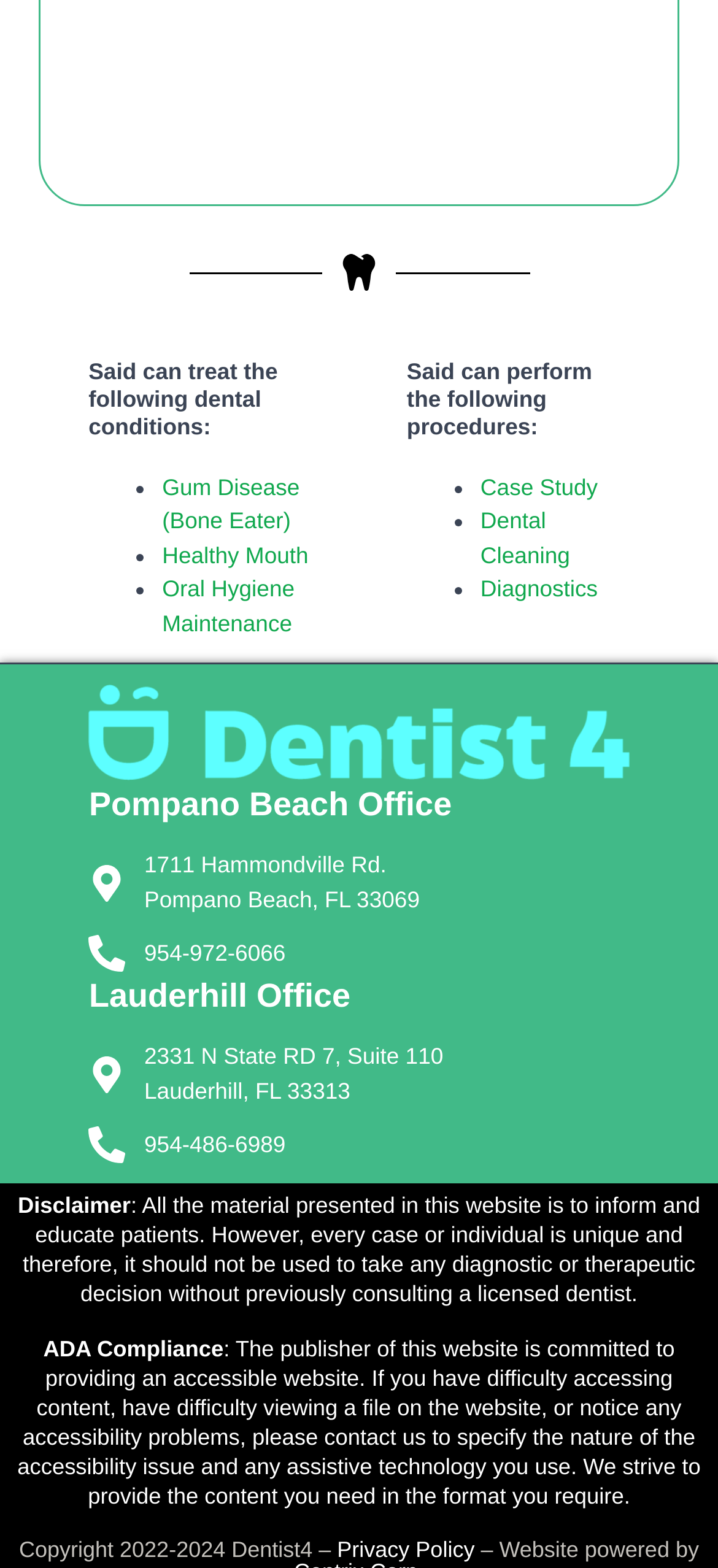Reply to the question with a brief word or phrase: How many offices does Dentist4 have?

2